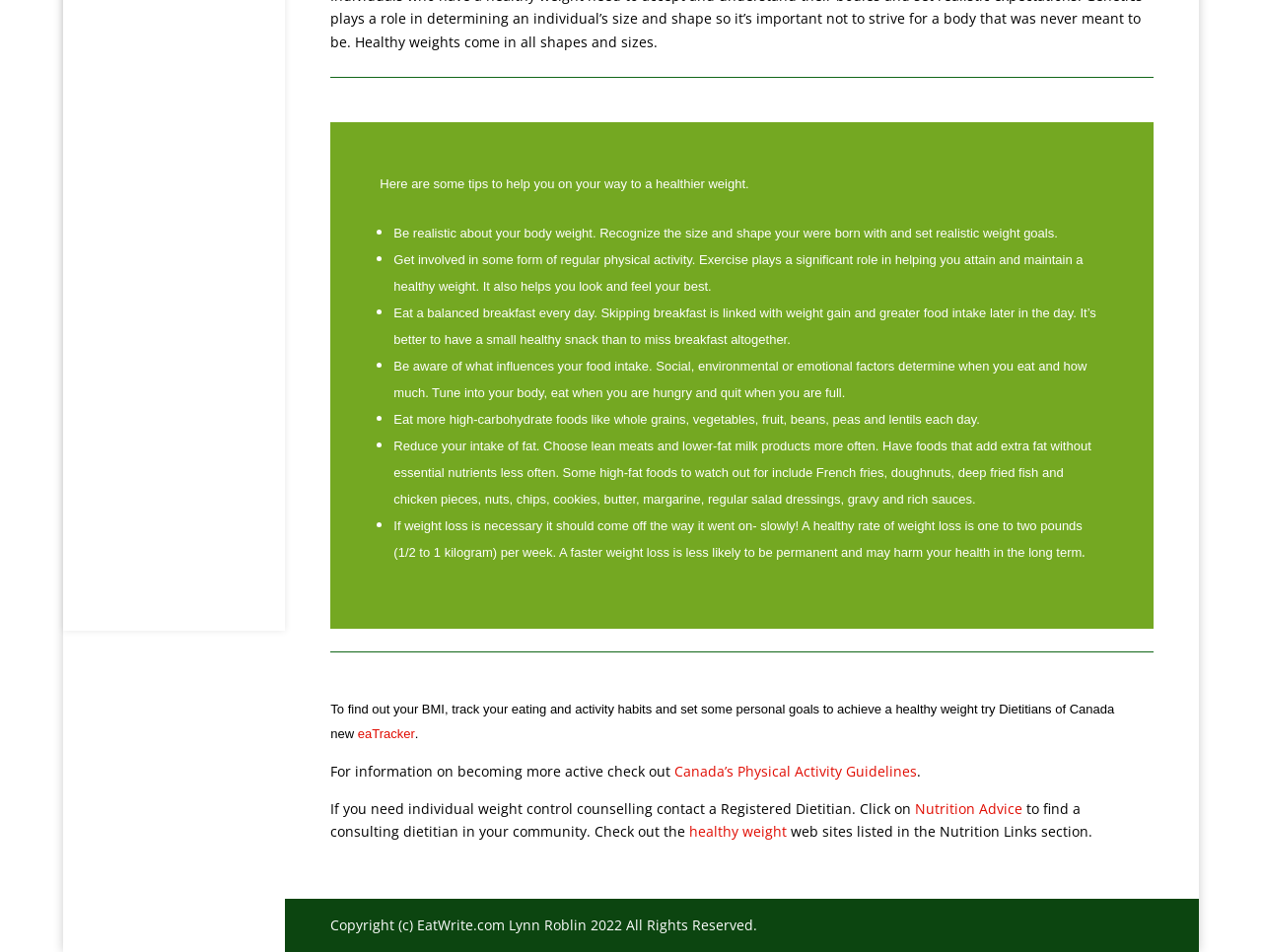Given the element description, predict the bounding box coordinates in the format (top-left x, top-left y, bottom-right x, bottom-right y). Make sure all values are between 0 and 1. Here is the element description: Canada’s Physical Activity Guidelines

[0.535, 0.8, 0.727, 0.82]